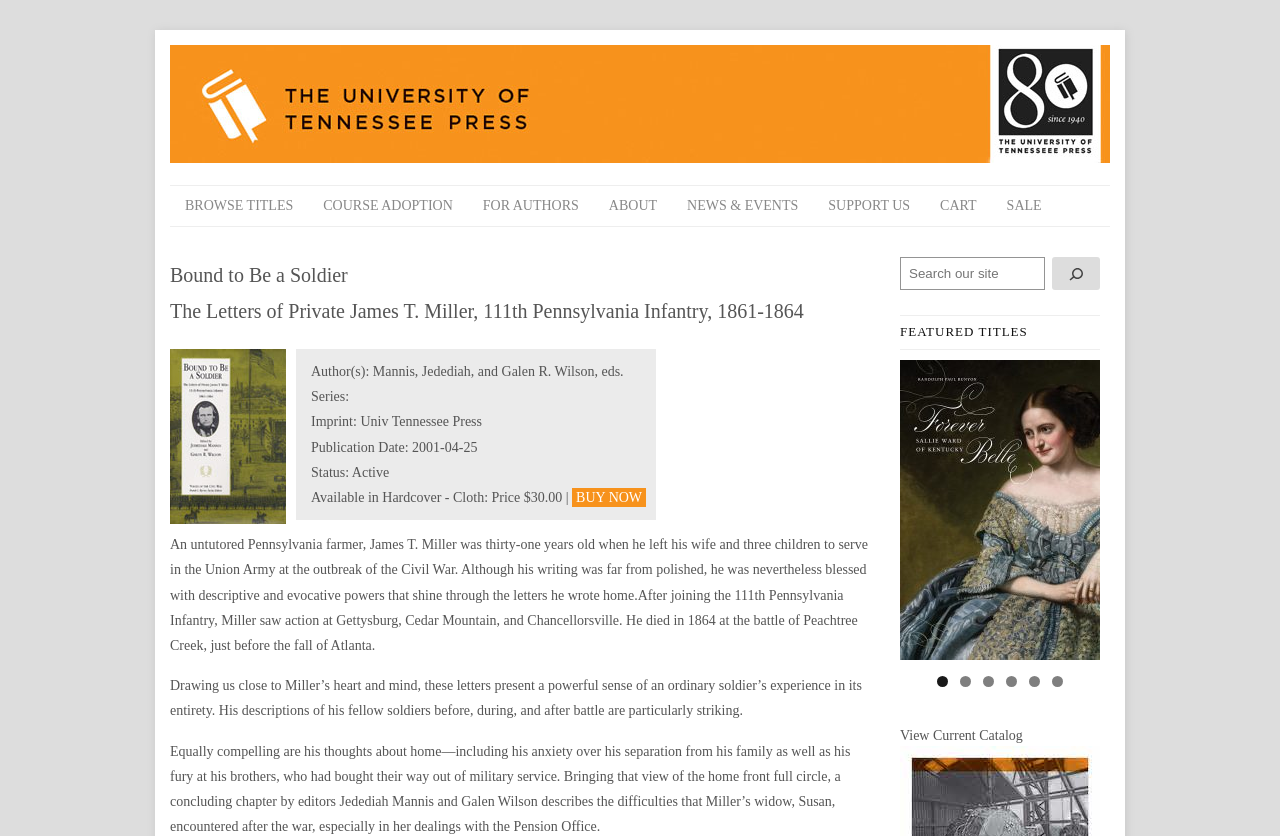Please reply to the following question with a single word or a short phrase:
What is the title of the book?

Bound to Be a Soldier